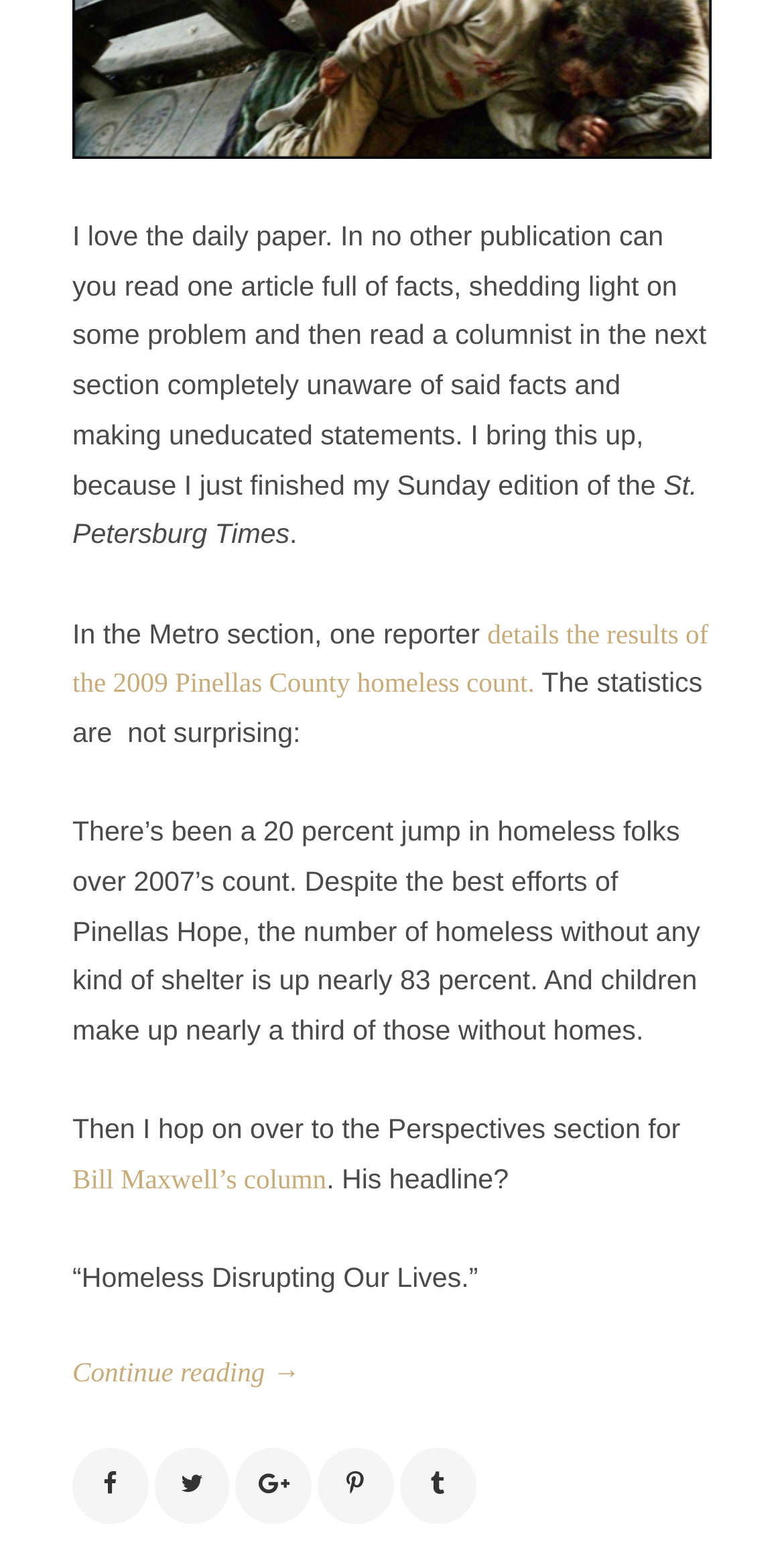Identify the bounding box coordinates of the clickable section necessary to follow the following instruction: "read the article about homeless count". The coordinates should be presented as four float numbers from 0 to 1, i.e., [left, top, right, bottom].

[0.092, 0.395, 0.904, 0.446]